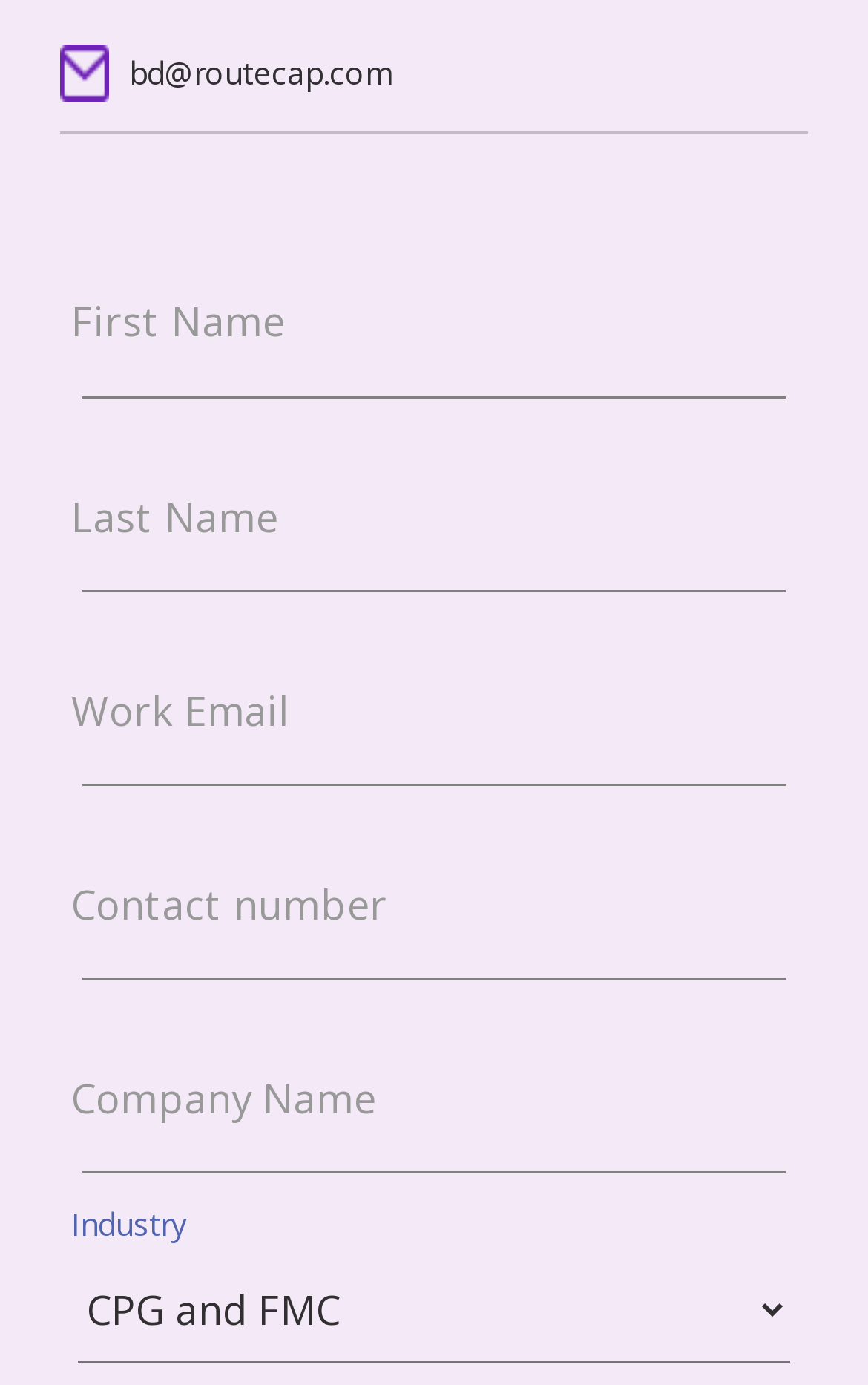What type of information is required for the fifth text box?
Please answer the question with a detailed response using the information from the screenshot.

The fifth text box has a corresponding StaticText element with the label 'Contact number', which suggests that users are required to input their contact phone number in this field.